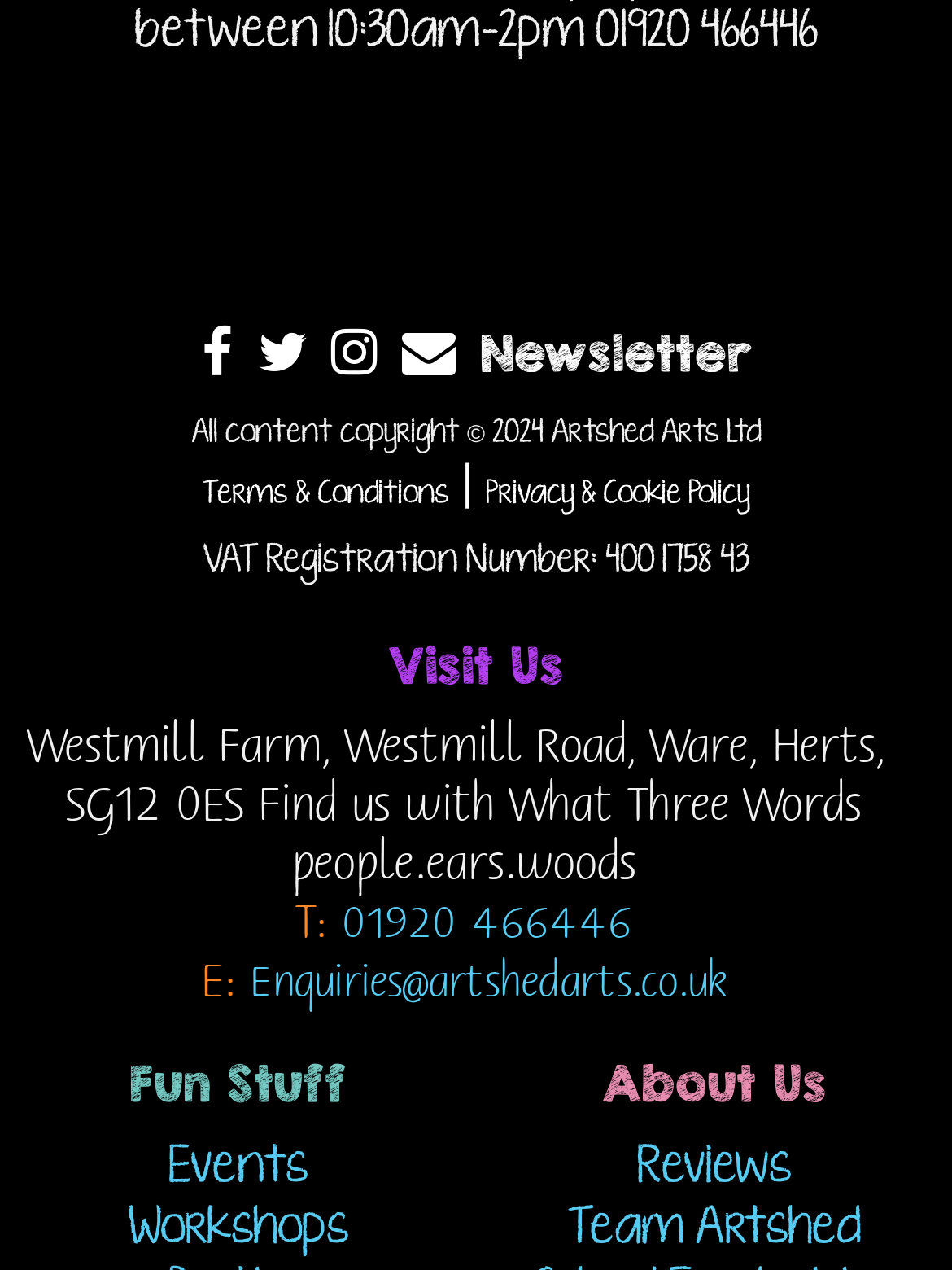Please determine the bounding box of the UI element that matches this description: Cove Design Studio. The coordinates should be given as (top-left x, top-left y, bottom-right x, bottom-right y), with all values between 0 and 1.

[0.469, 0.923, 0.713, 0.954]